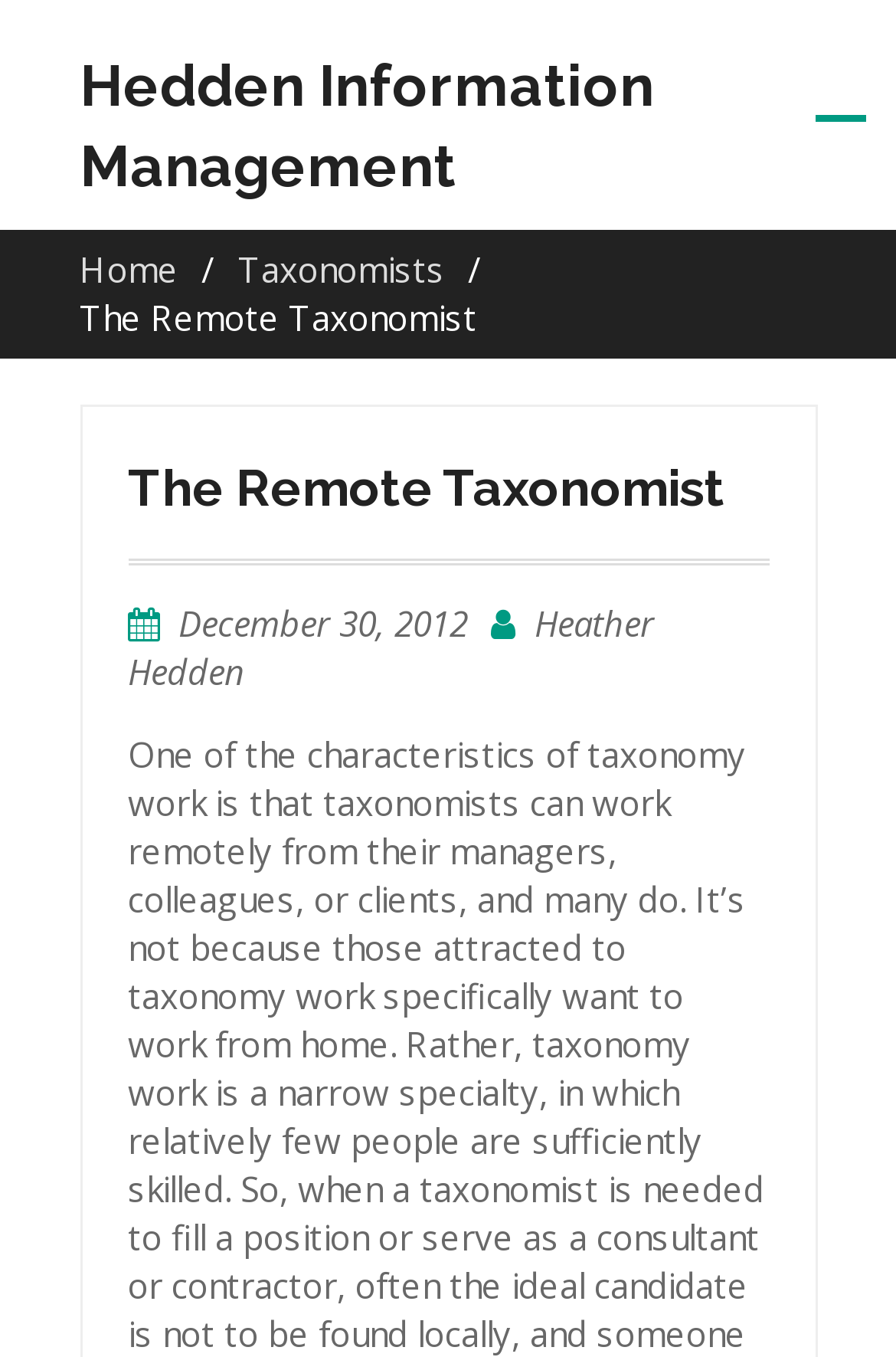Provide a short answer to the following question with just one word or phrase: What is the date of the latest article?

December 30, 2012